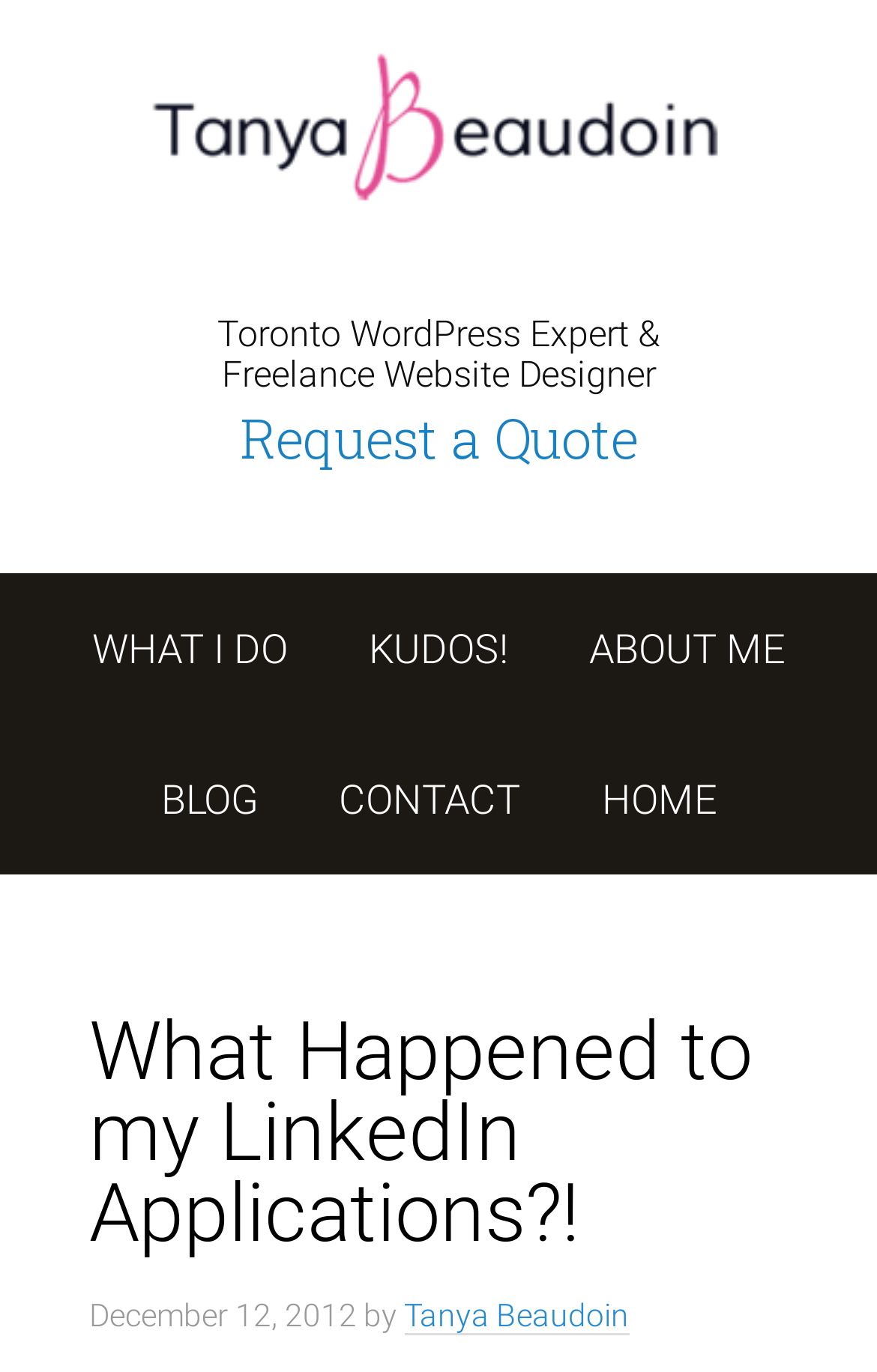What is the date of the blog post?
Please answer the question as detailed as possible.

The date of the blog post can be found in the static text 'December 12, 2012' located at [0.101, 0.945, 0.406, 0.972], which is inside the time element.